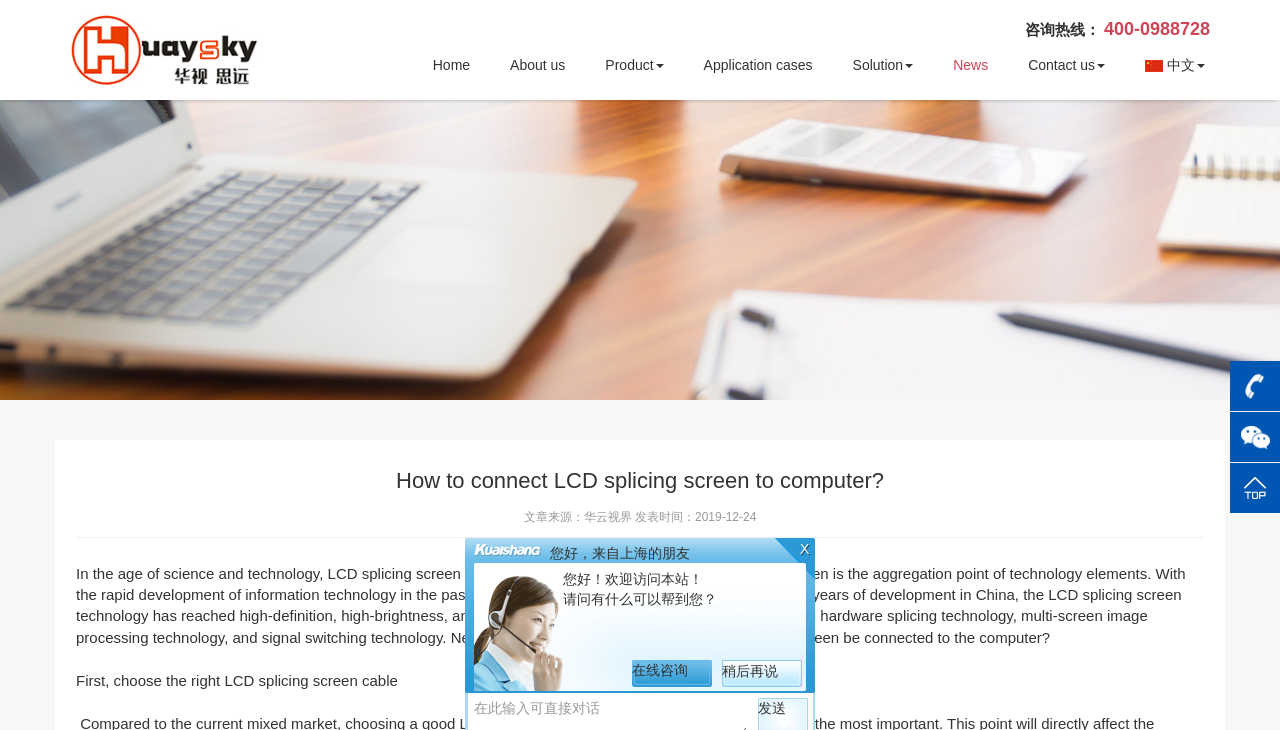Please answer the following question using a single word or phrase: 
What is the language of the webpage?

Chinese